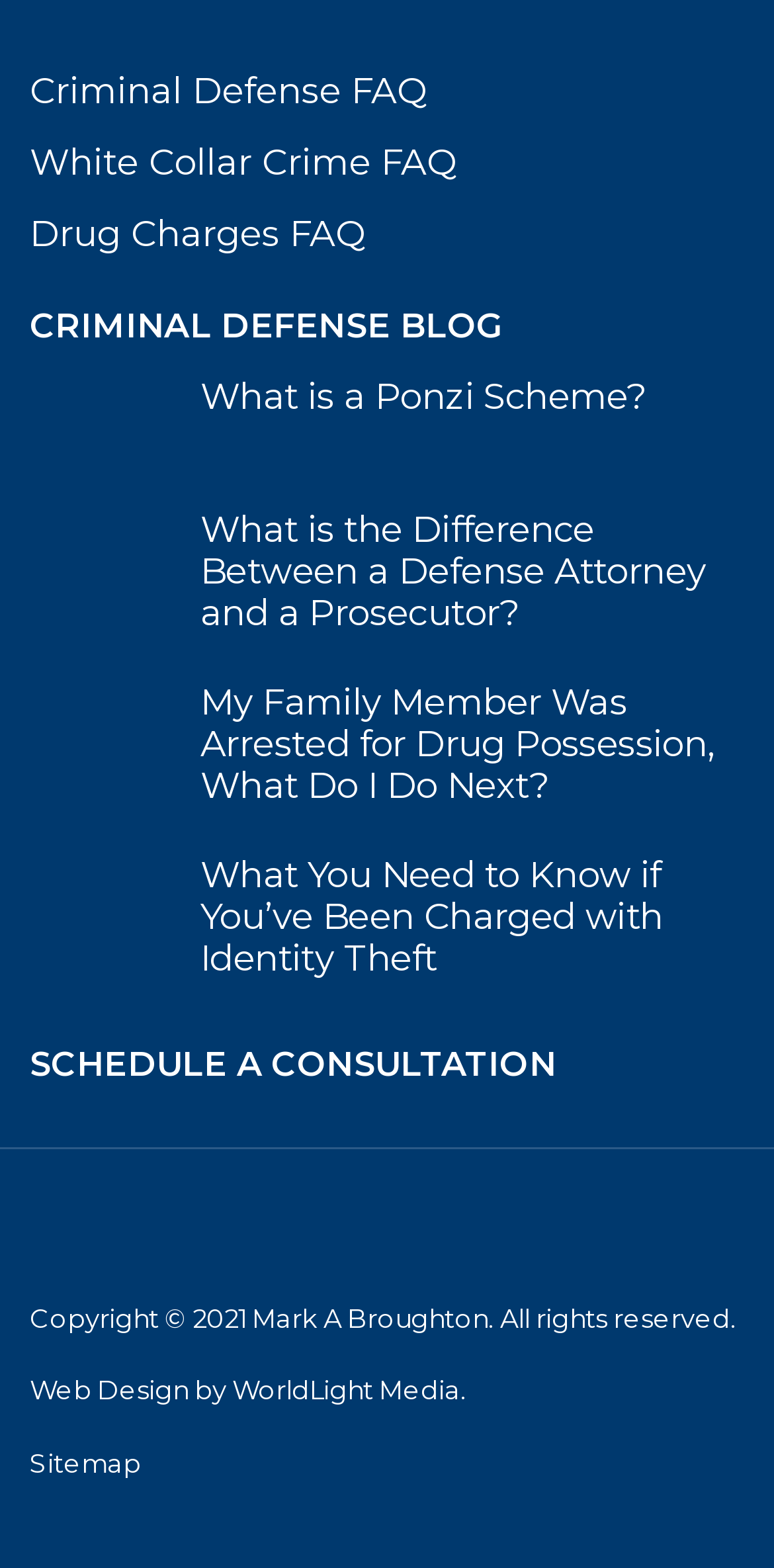Specify the bounding box coordinates of the area that needs to be clicked to achieve the following instruction: "Click on 'What is a Ponzi Scheme?'".

[0.038, 0.241, 0.834, 0.295]